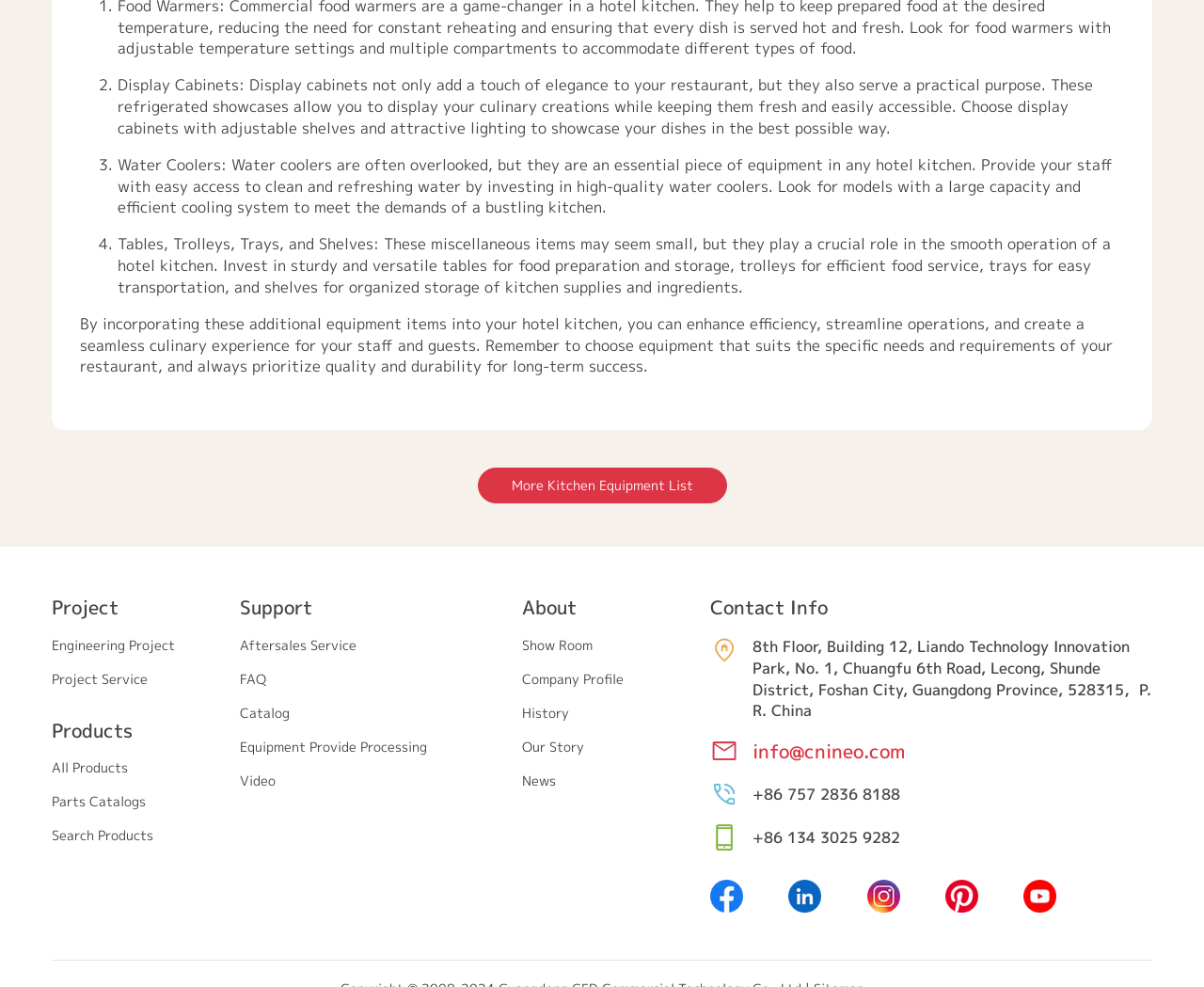What type of equipment is essential in a hotel kitchen?
Can you provide an in-depth and detailed response to the question?

The webpage mentions that water coolers are often overlooked but are an essential piece of equipment in any hotel kitchen. They provide staff with easy access to clean and refreshing water.